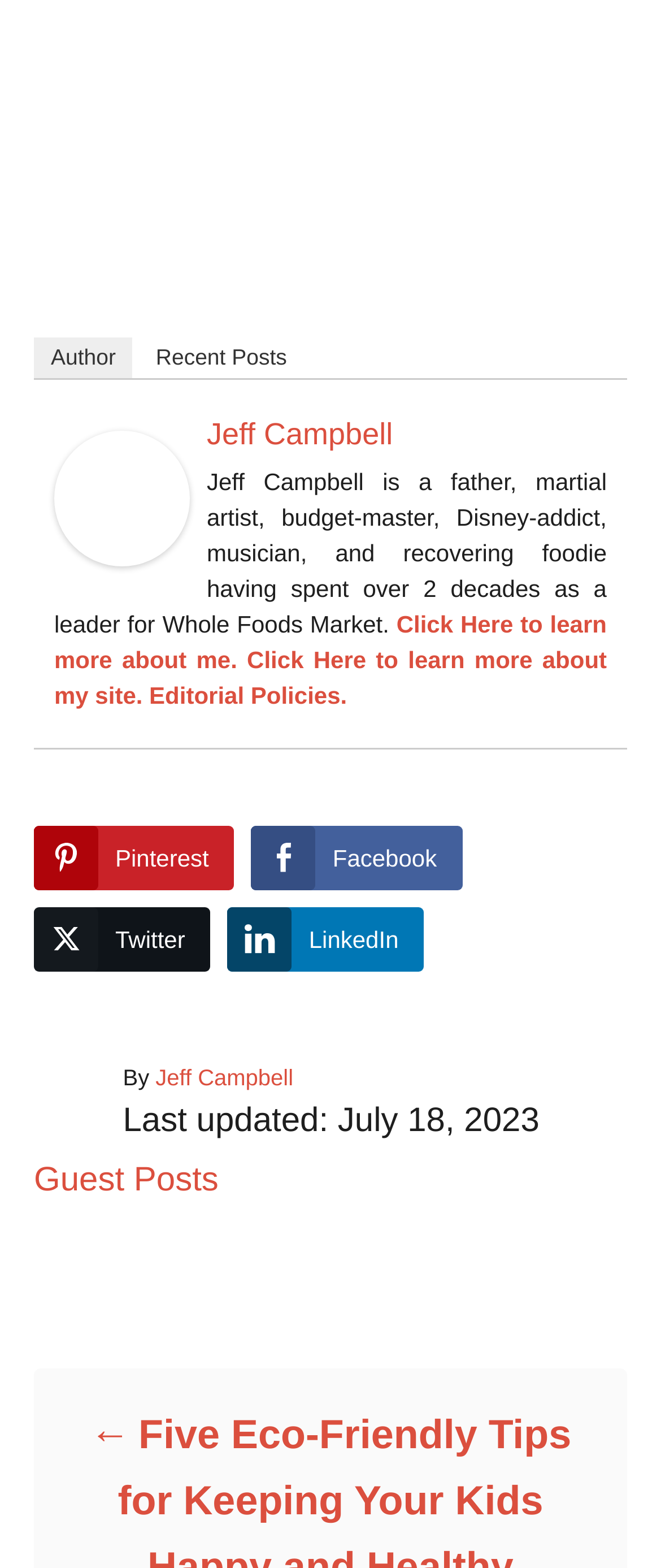Determine the bounding box coordinates of the clickable area required to perform the following instruction: "Learn more about the author". The coordinates should be represented as four float numbers between 0 and 1: [left, top, right, bottom].

[0.082, 0.39, 0.918, 0.43]